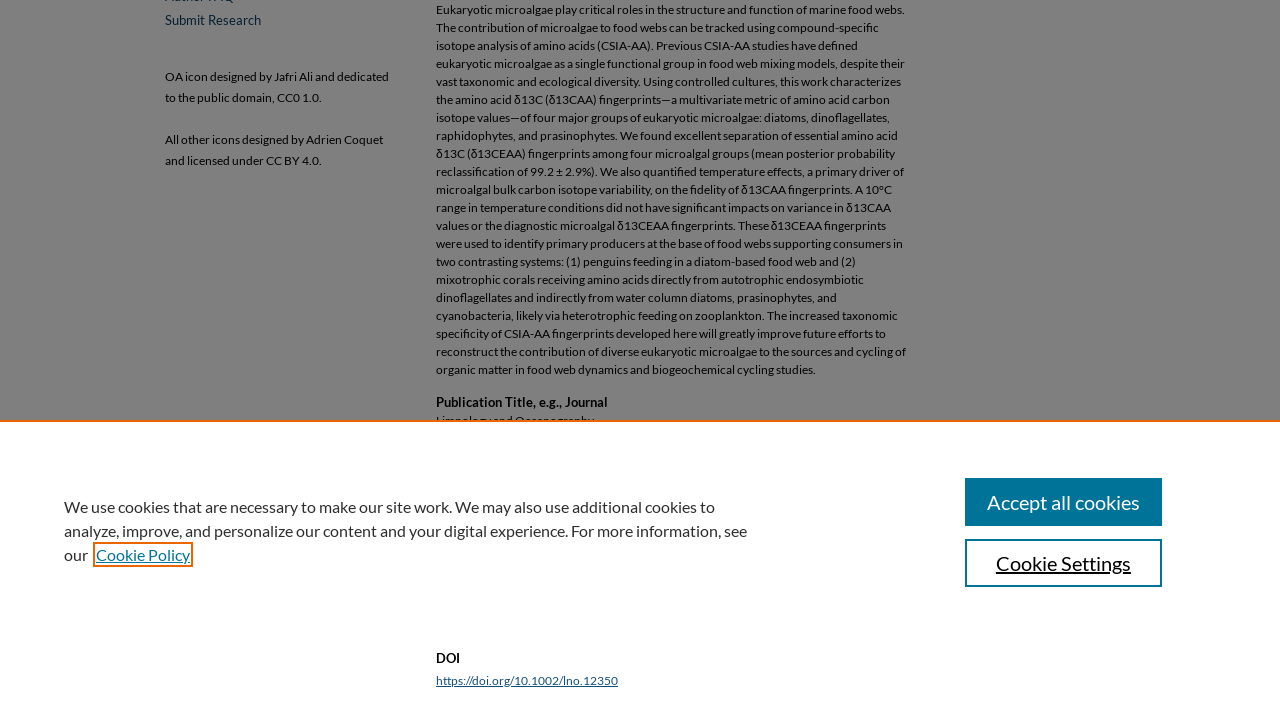Using the webpage screenshot, find the UI element described by 10.1002/lno.12350. Provide the bounding box coordinates in the format (top-left x, top-left y, bottom-right x, bottom-right y), ensuring all values are floating point numbers between 0 and 1.

[0.459, 0.849, 0.529, 0.867]